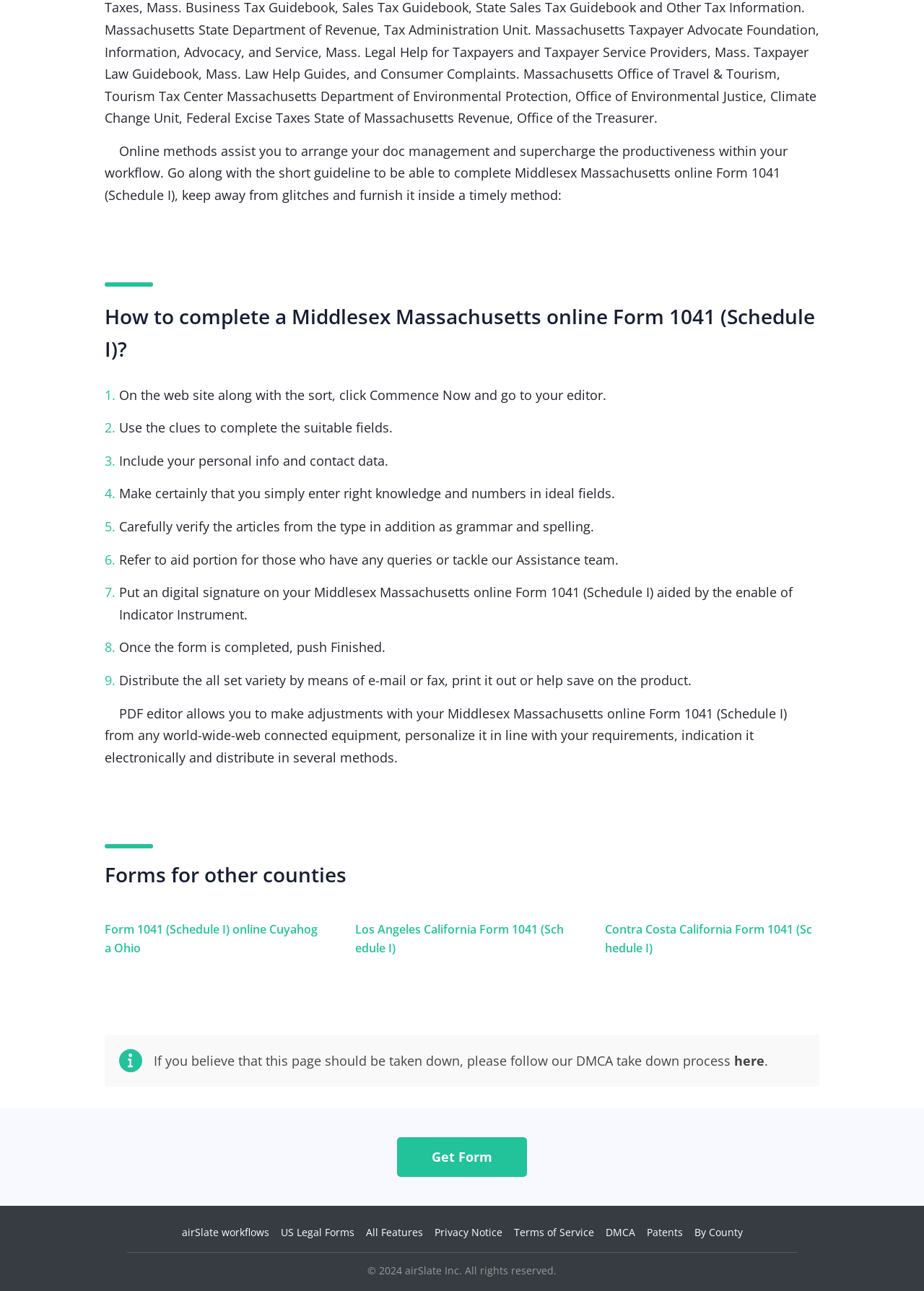What is the copyright year mentioned on this webpage?
Answer the question in as much detail as possible.

The static text element at the bottom of the webpage with the text '© 2024 airSlate Inc. All rights reserved.' indicates that the copyright year is 2024.